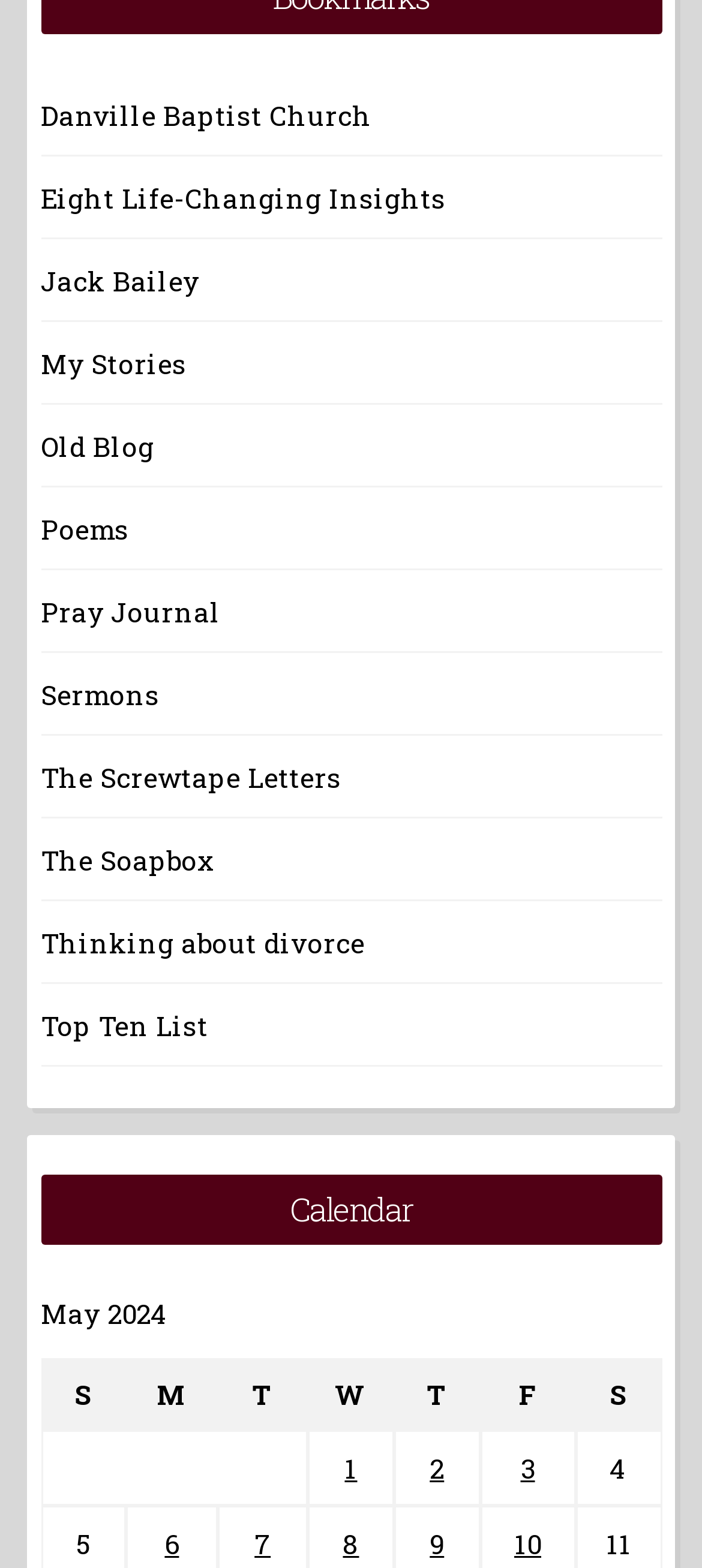Can you find the bounding box coordinates for the element that needs to be clicked to execute this instruction: "Click on the link to Danville Baptist Church"? The coordinates should be given as four float numbers between 0 and 1, i.e., [left, top, right, bottom].

[0.058, 0.061, 0.529, 0.084]